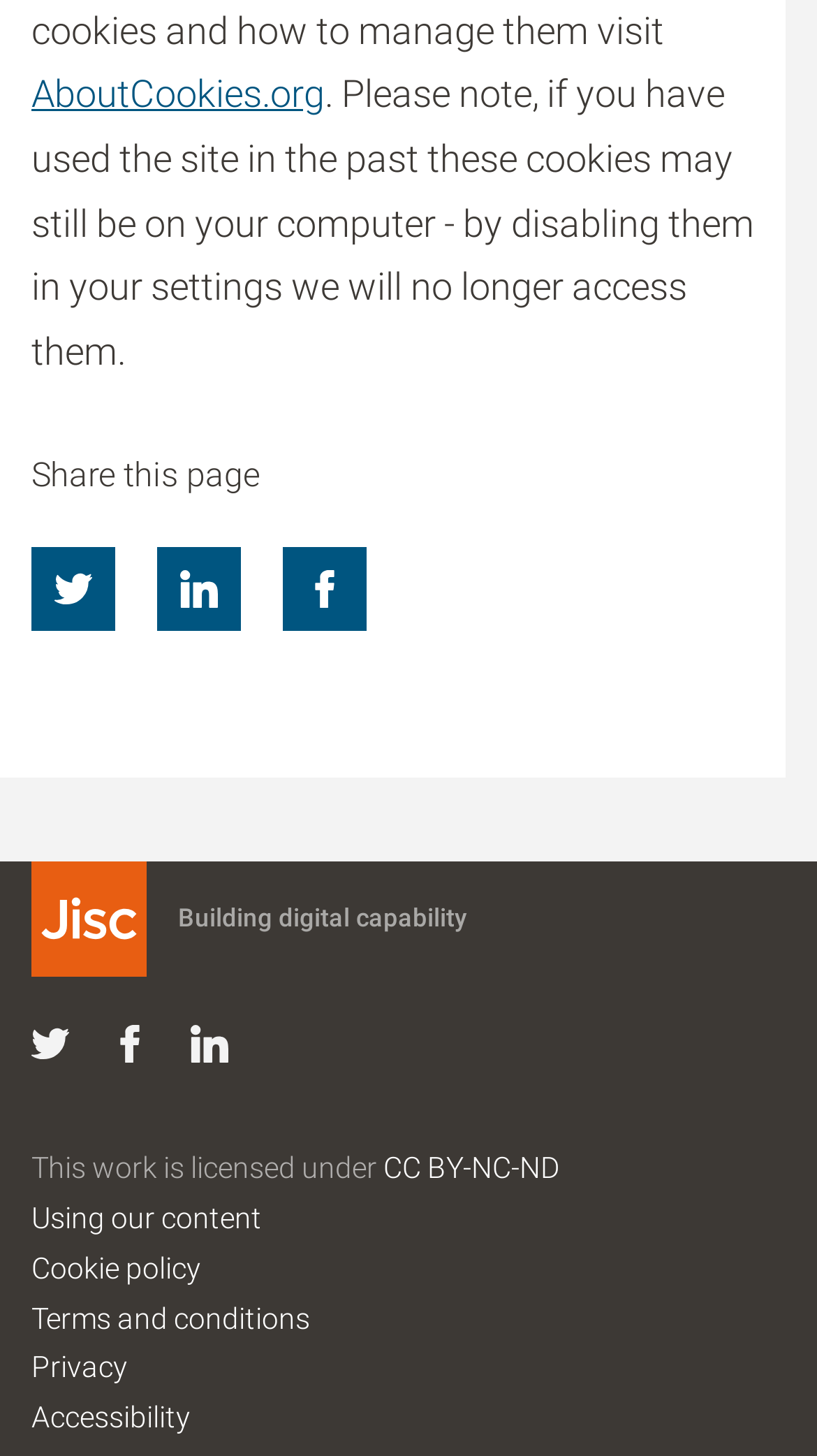Specify the bounding box coordinates of the region I need to click to perform the following instruction: "Go to Jisc Building digital capability". The coordinates must be four float numbers in the range of 0 to 1, i.e., [left, top, right, bottom].

[0.038, 0.591, 0.572, 0.67]